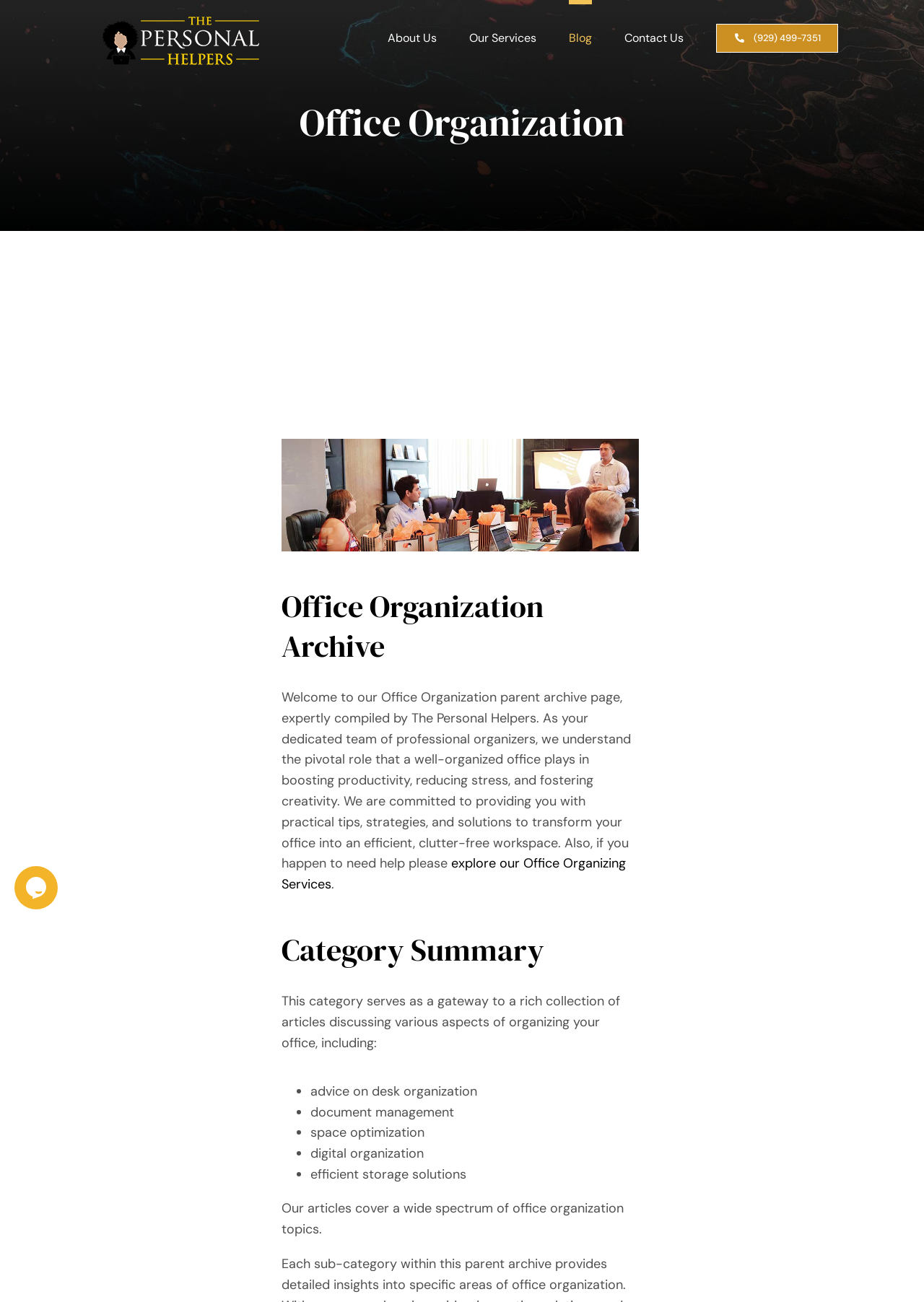Describe every aspect of the webpage in a detailed manner.

The webpage is about Office Organization and related topics by The Personal Helpers. At the top left corner, there is a logo of The Personal Helpers, which is a clickable link. Next to the logo, there is a main menu navigation bar with links to "About Us", "Our Services", "Blog", "Contact Us", and a phone number.

Below the navigation bar, there is a heading that reads "Office Organization". On the left side of the page, there is an advertisement iframe. On the right side, there is a large image related to office organization.

Below the image, there is a heading that reads "Office Organization Archive". This section welcomes users to the office organization parent archive page and provides an introduction to the importance of office organization. There is a link to explore office organizing services.

The next section is titled "Category Summary" and provides an overview of the articles in this category, which discuss various aspects of organizing an office. This section includes a list of topics, such as desk organization, document management, space optimization, digital organization, and efficient storage solutions.

At the bottom right corner of the page, there is a "Go to Top" link. On the bottom left corner, there is a chat widget iframe.